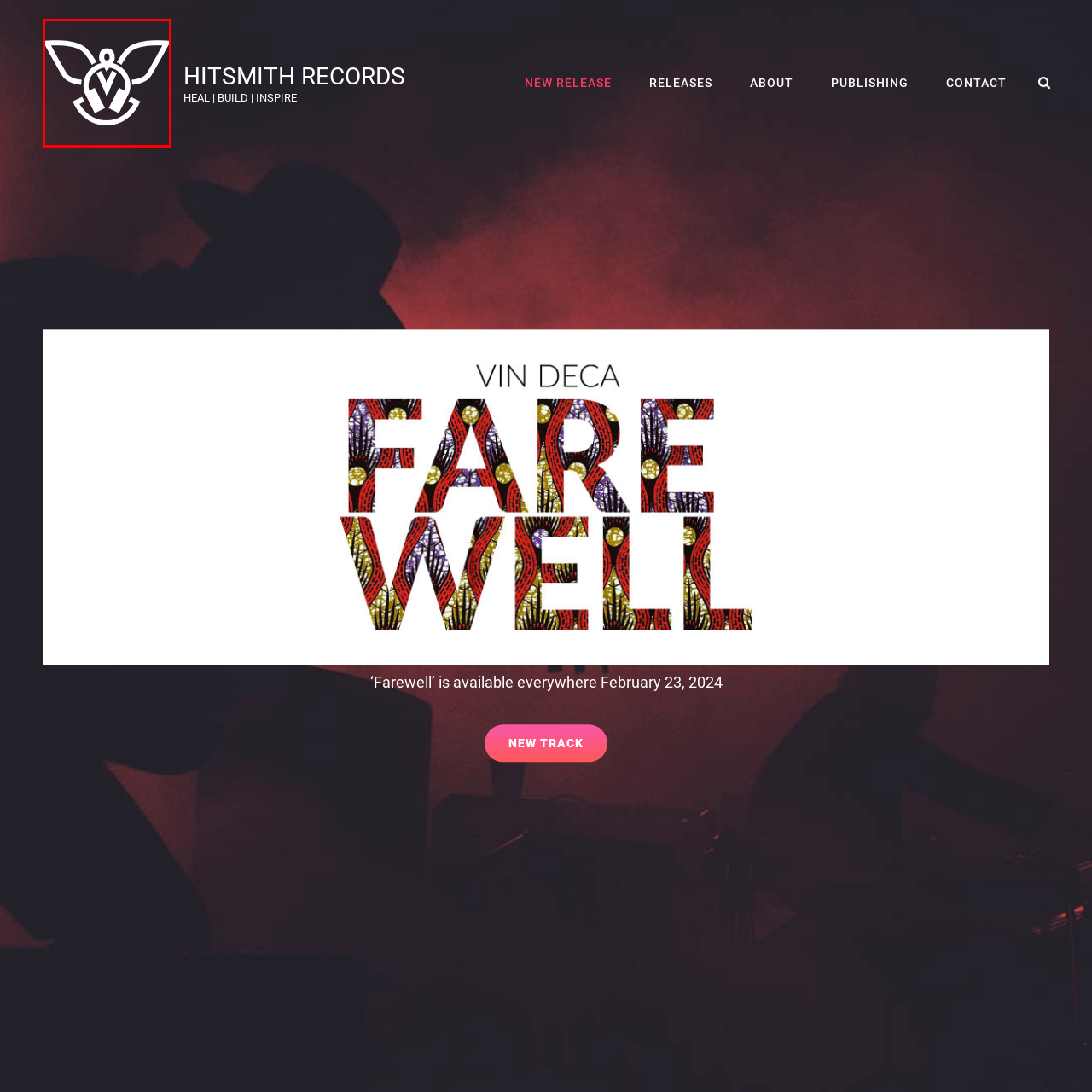What do the curved wings above the shield convey?
Focus on the image highlighted by the red bounding box and deliver a thorough explanation based on what you see.

The two curved wings above the shield in the logo convey themes of freedom, creativity, or upliftment. This is inferred from the overall design of the logo, which marks the identity of Hitsmith Records, a record label focused on promoting artistic innovation and expression in the music industry.